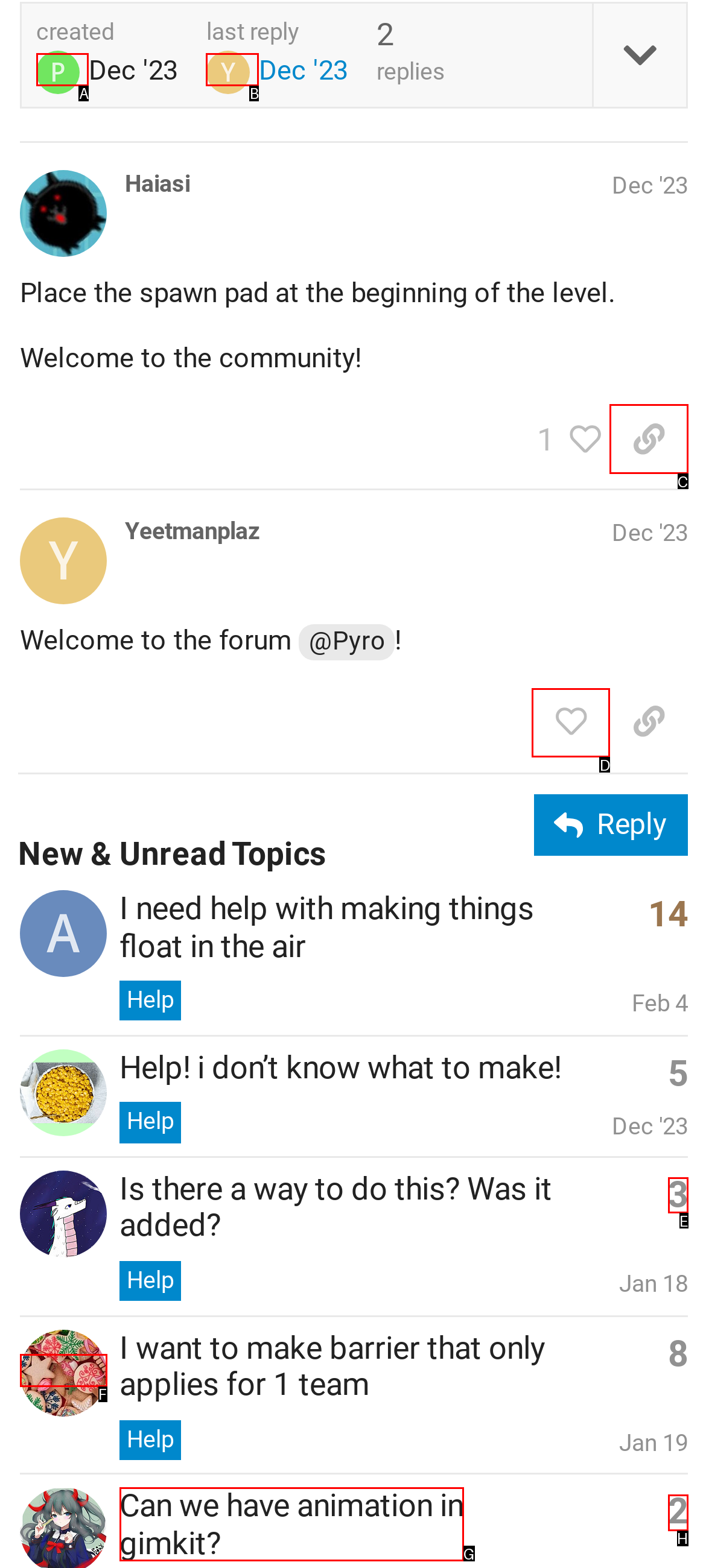Specify which UI element should be clicked to accomplish the task: Like the post by Yeetmanplaz. Answer with the letter of the correct choice.

D